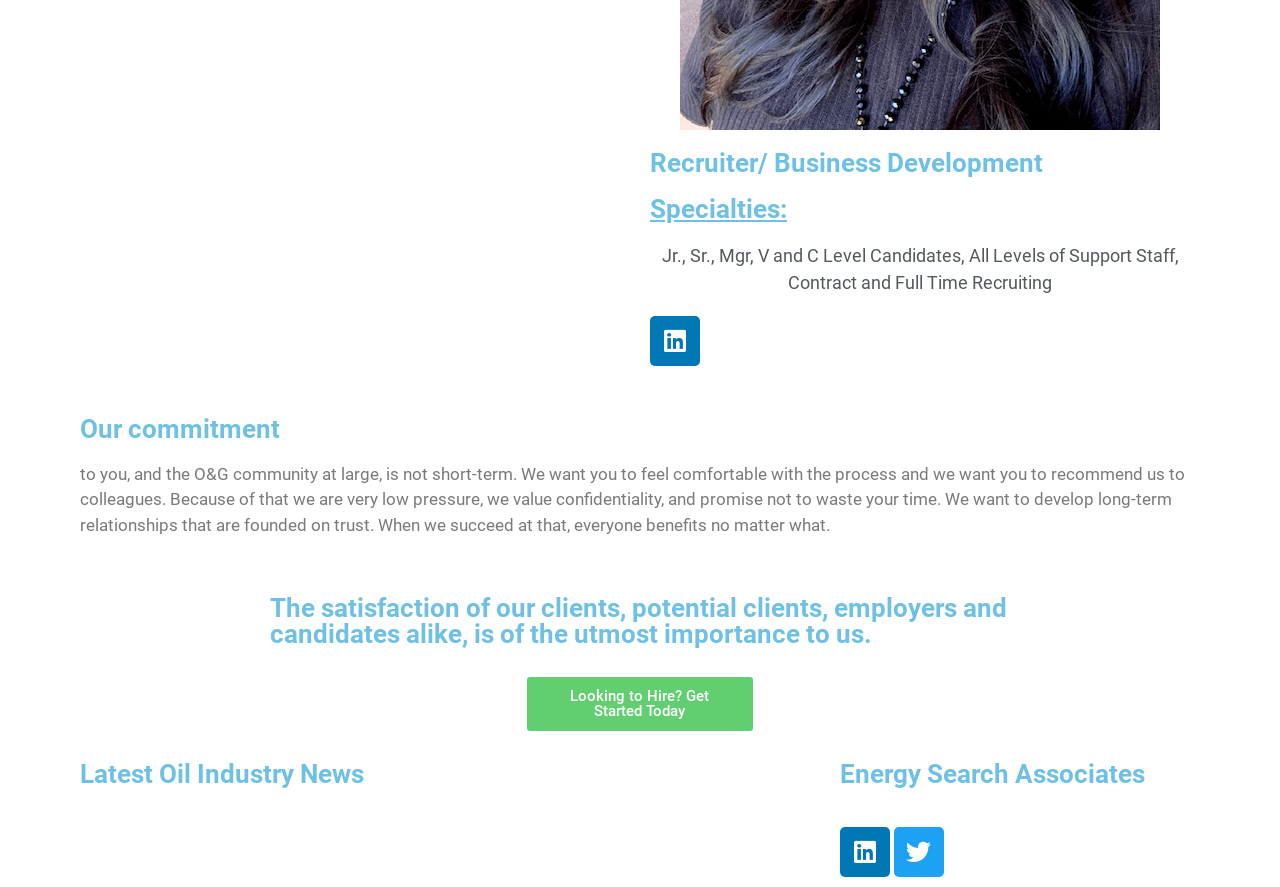How can employers get started?
Use the image to answer the question with a single word or phrase.

Get Started Today